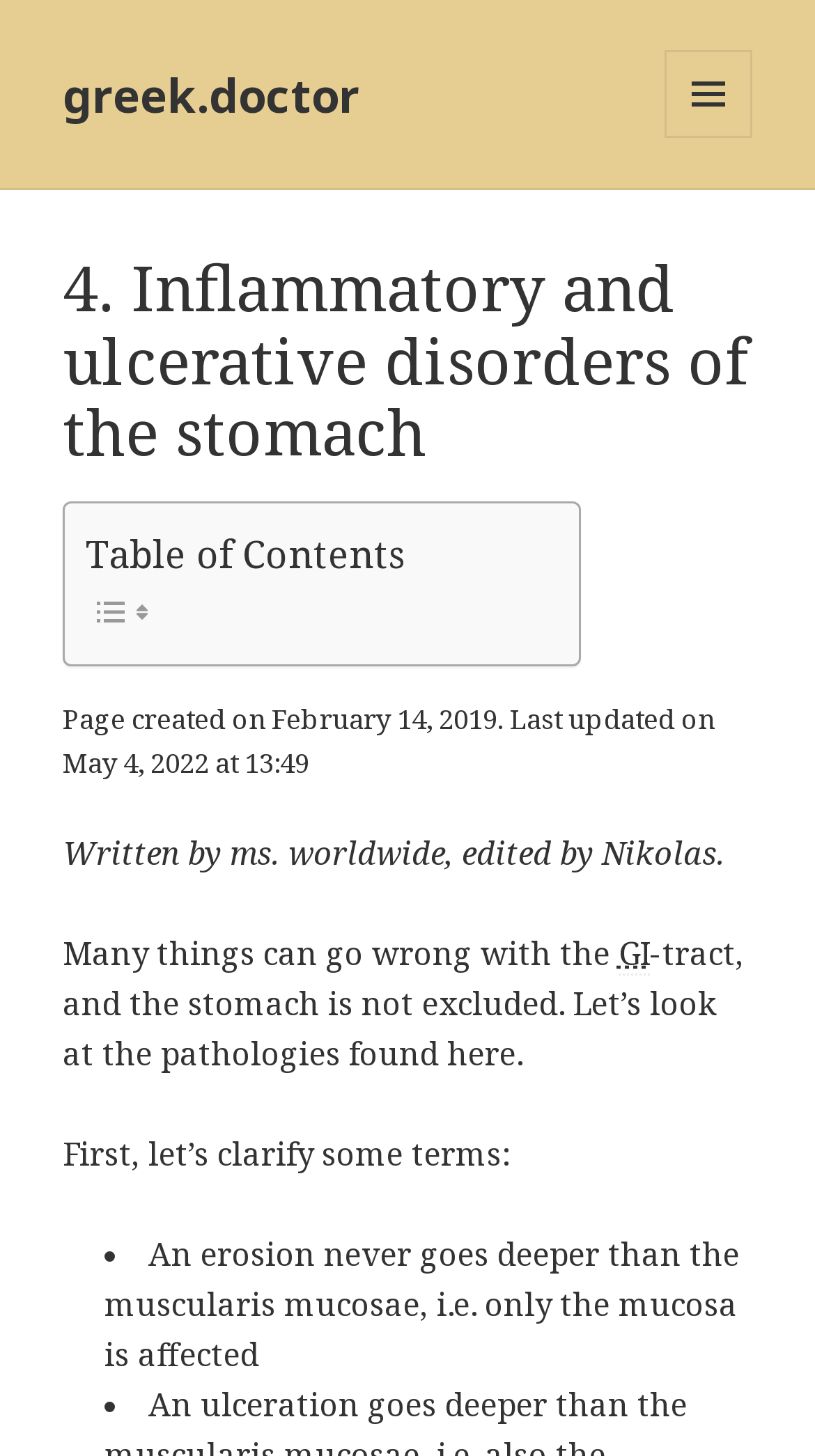Respond with a single word or phrase for the following question: 
Who edited the content of the webpage?

Nikolas